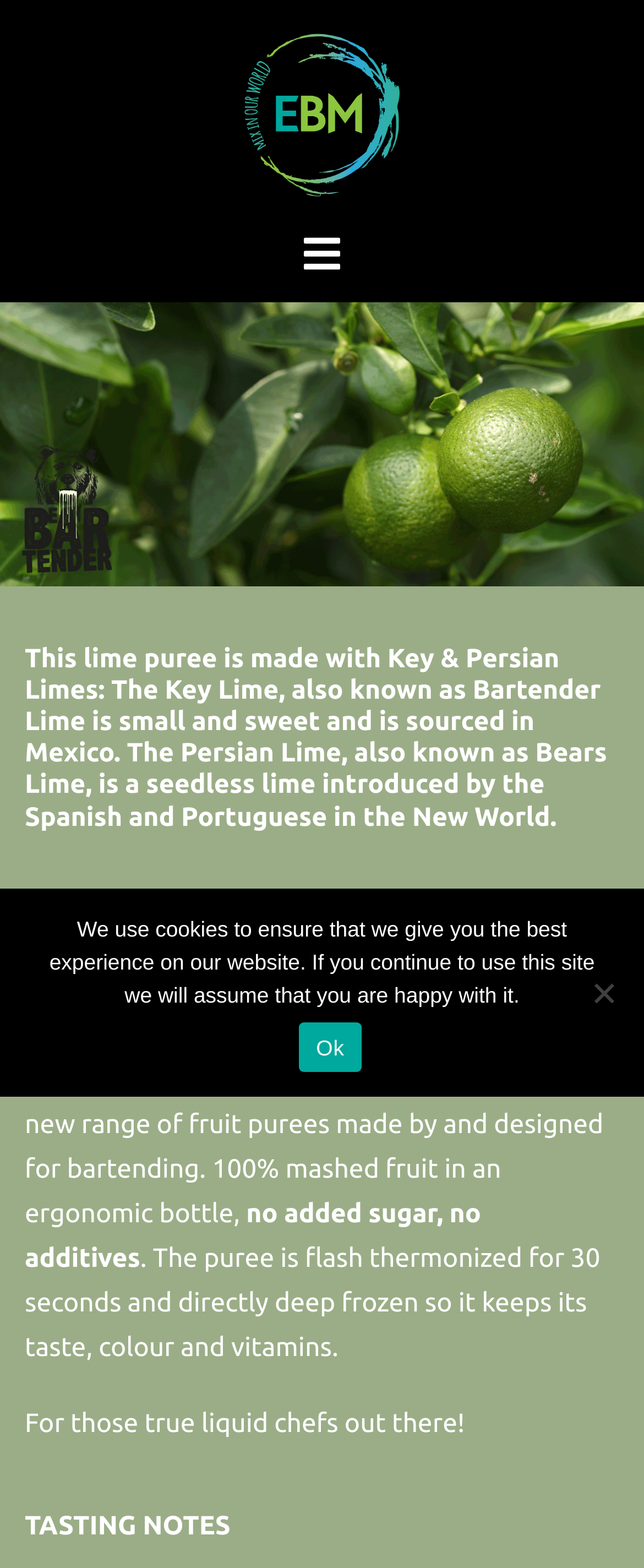Generate a thorough caption detailing the webpage content.

The webpage is about Beartender Mashed Fruit Lime, a product from Ethnic Brand Marketing. At the top, there is a link to Ethnic Brand Marketing, accompanied by an image with the same name. Below this, there is a small image, likely a logo or icon.

The main content of the page is divided into sections. The first section has a heading that describes the product, mentioning that it is made with Key and Persian Limes. This heading is followed by a block of text that explains the story of BeARTENDER, a company that creates fruit purees for bartending. The text highlights the unique features of the product, including 100% mashed fruit, no added sugar, and no additives.

Below this text, there are three more lines of text that provide additional information about the product. The first line mentions that the puree is flash thermonized and deep frozen to preserve its taste, color, and vitamins. The second line appears to be a tagline or slogan, targeting "true liquid chefs." The third line is a heading that says "TASTING NOTES," but there is no accompanying text or content.

At the bottom of the page, there is a dialog box with a cookie notice. The notice explains that the website uses cookies to ensure the best user experience and provides options to accept or decline. The "Ok" button is located on the left side of the dialog box, while the "No" button is on the right side.